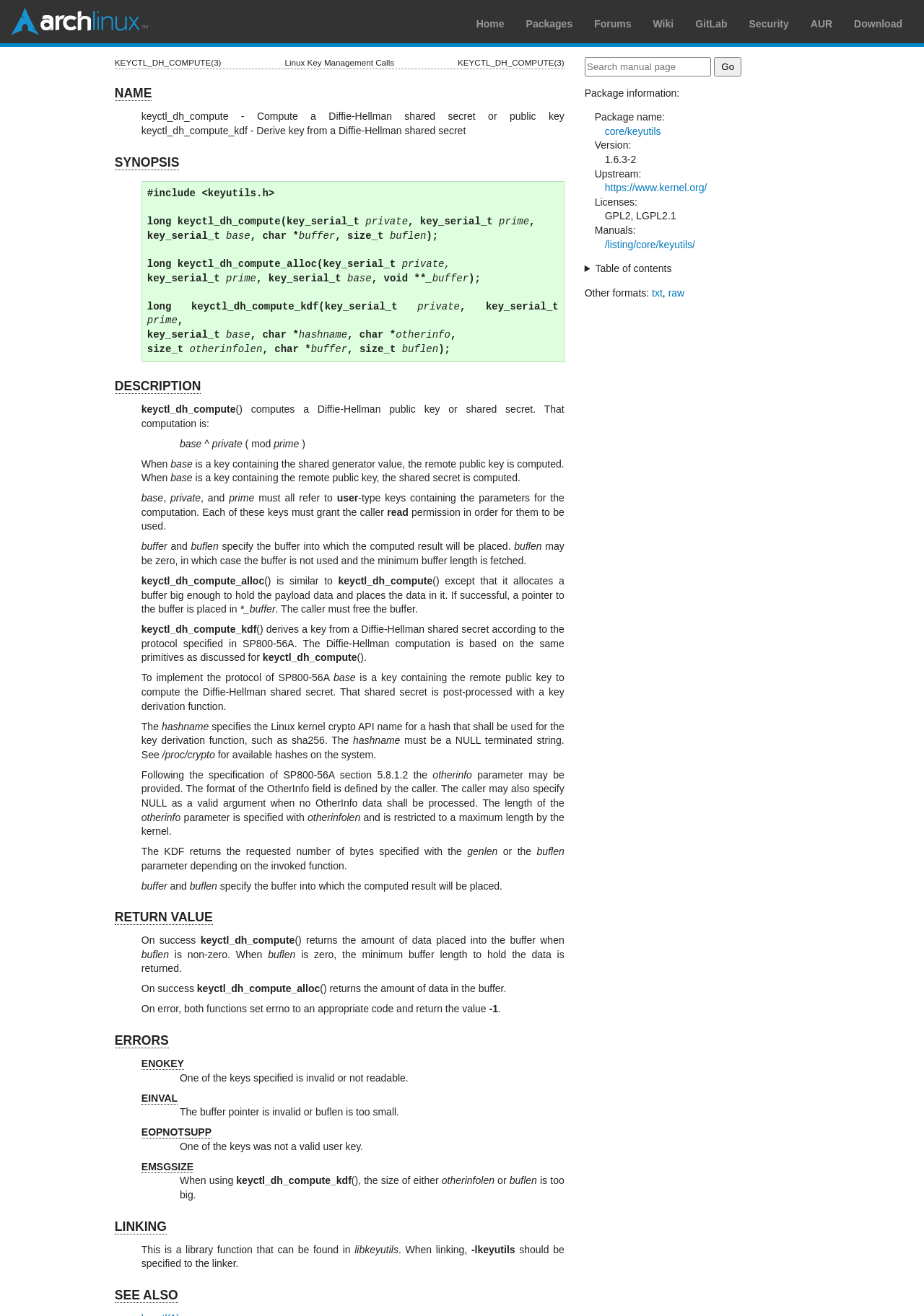Identify the bounding box for the UI element that is described as follows: "name="q" placeholder="Search manual page"".

[0.633, 0.043, 0.77, 0.058]